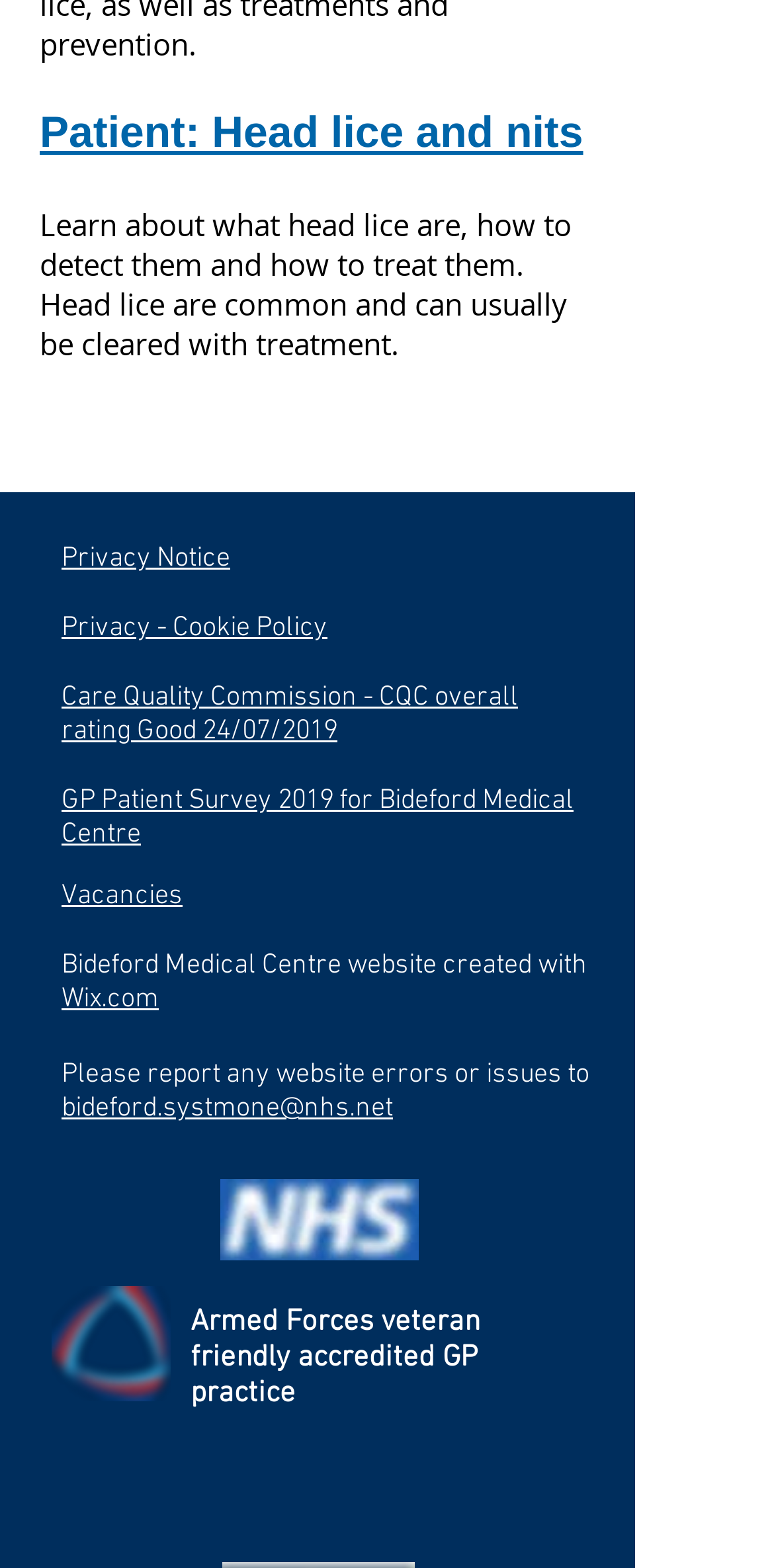Determine the bounding box coordinates of the clickable region to carry out the instruction: "View privacy notice".

[0.079, 0.346, 0.297, 0.367]